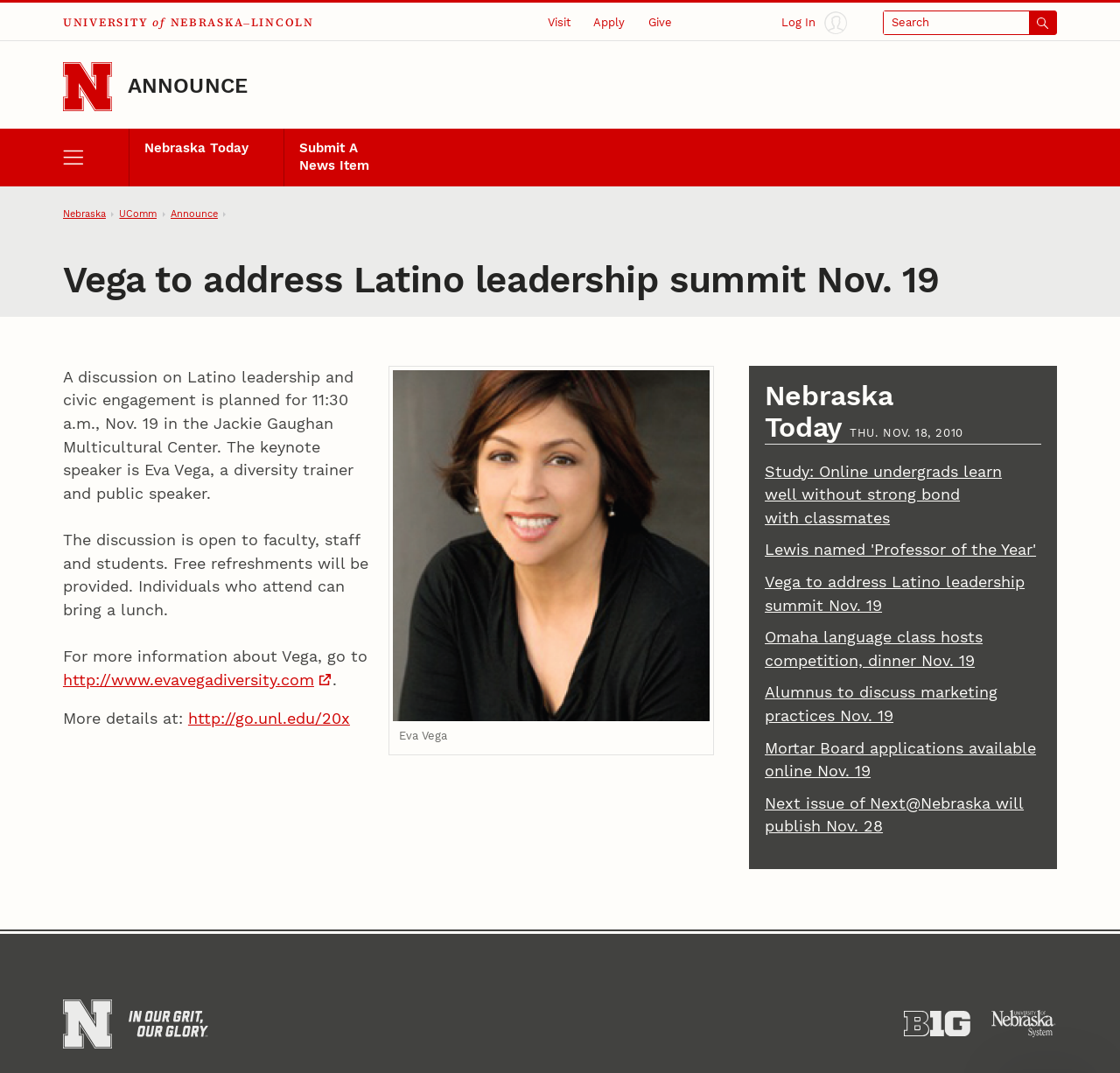Please locate the bounding box coordinates of the region I need to click to follow this instruction: "Search for something".

[0.788, 0.01, 0.944, 0.033]